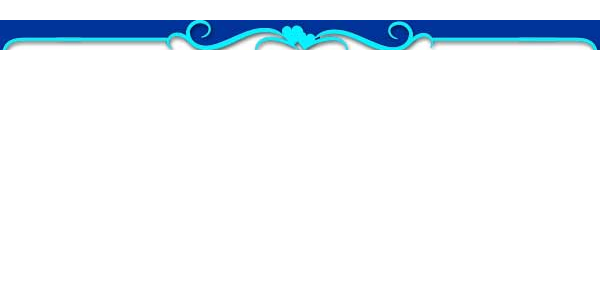Please respond in a single word or phrase: 
What is the style of the curls and heart motifs?

Elegant